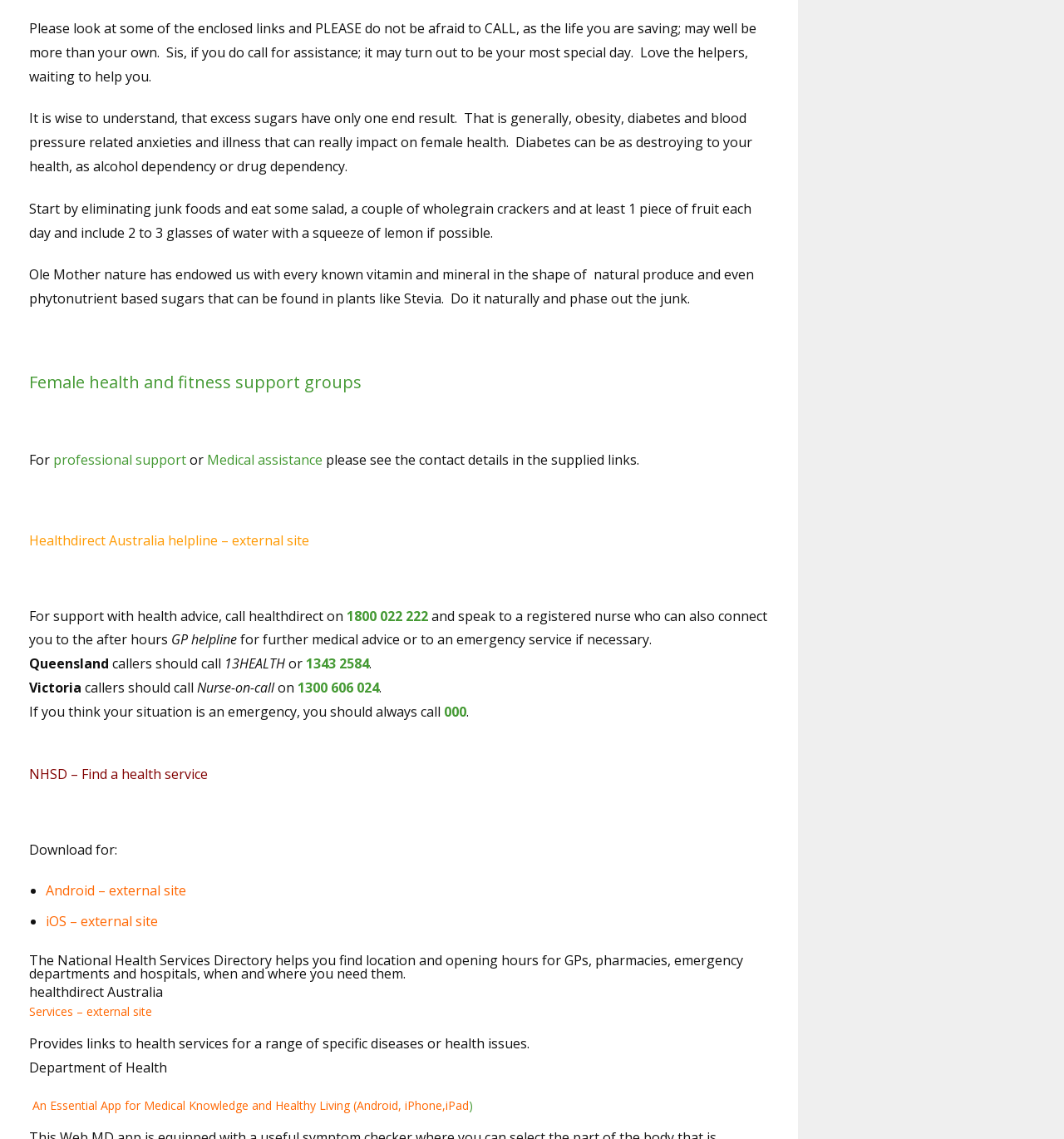Calculate the bounding box coordinates for the UI element based on the following description: "000". Ensure the coordinates are four float numbers between 0 and 1, i.e., [left, top, right, bottom].

[0.417, 0.617, 0.438, 0.633]